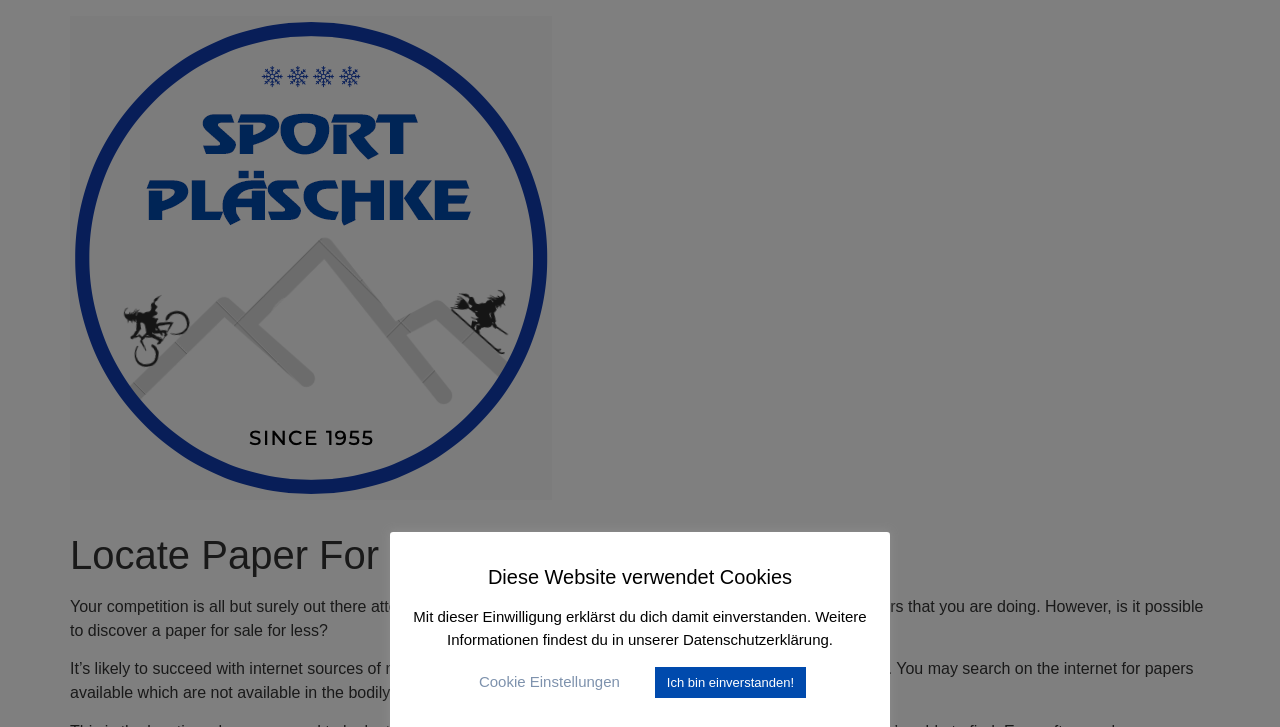Please provide a short answer using a single word or phrase for the question:
What is the alternative to buying papers from physical shops?

Internet sources